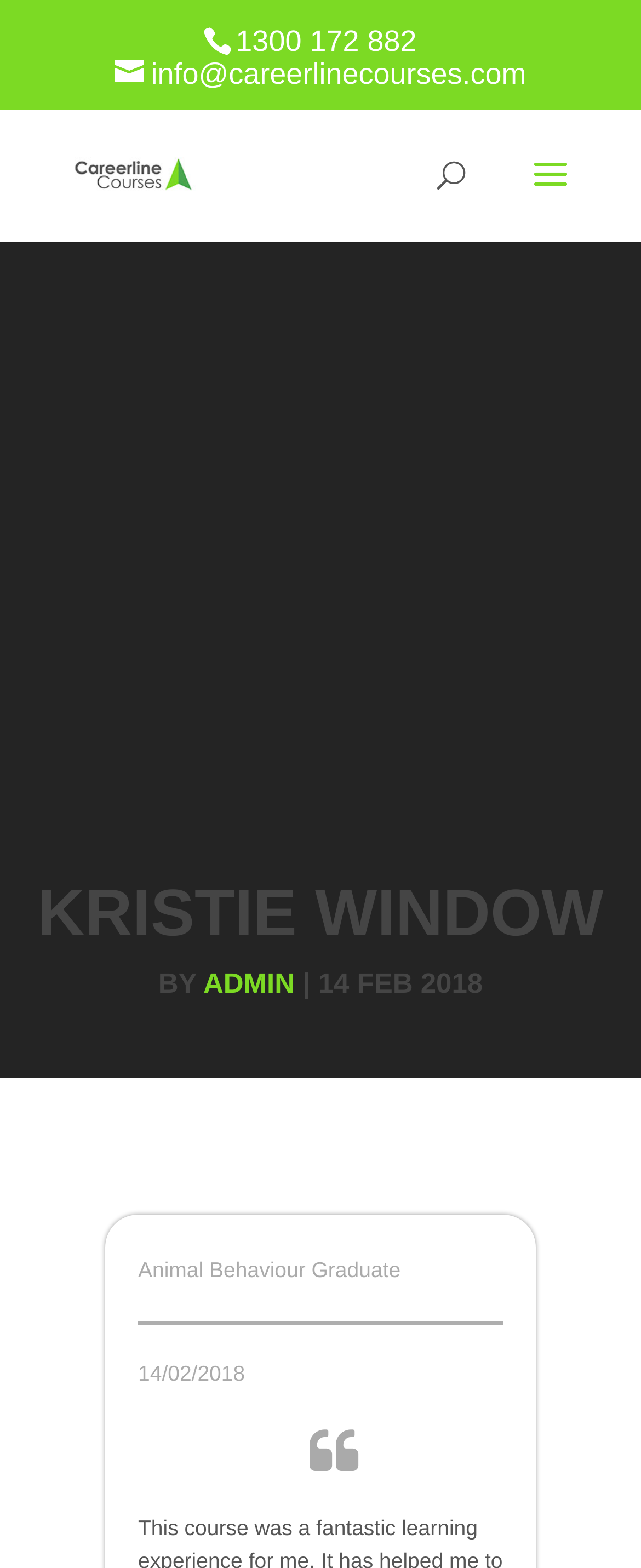What is the date displayed below the username?
Please provide a single word or phrase as your answer based on the image.

14 FEB 2018